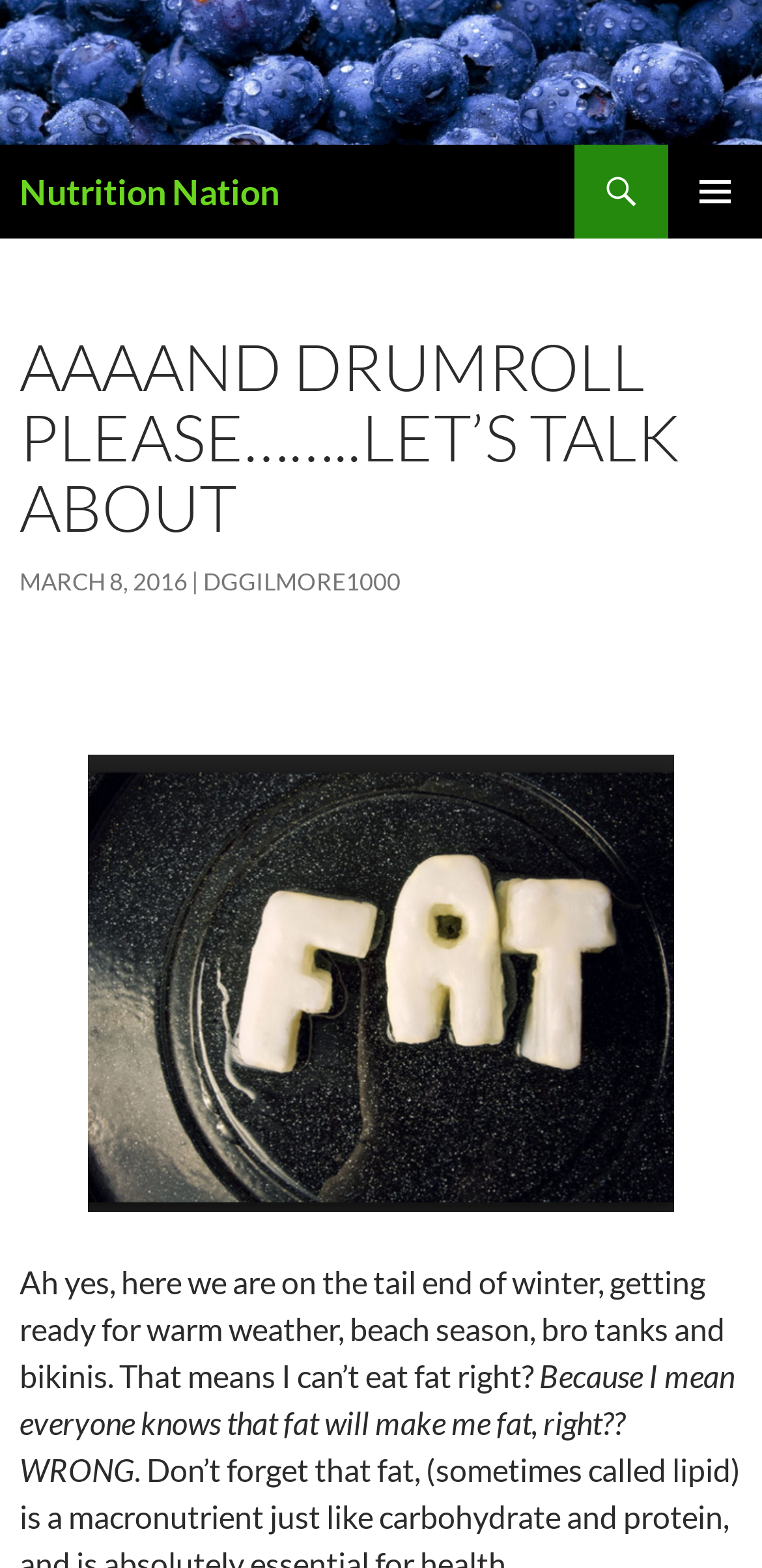Provide the bounding box coordinates of the HTML element this sentence describes: "Primary Menu". The bounding box coordinates consist of four float numbers between 0 and 1, i.e., [left, top, right, bottom].

[0.877, 0.092, 1.0, 0.152]